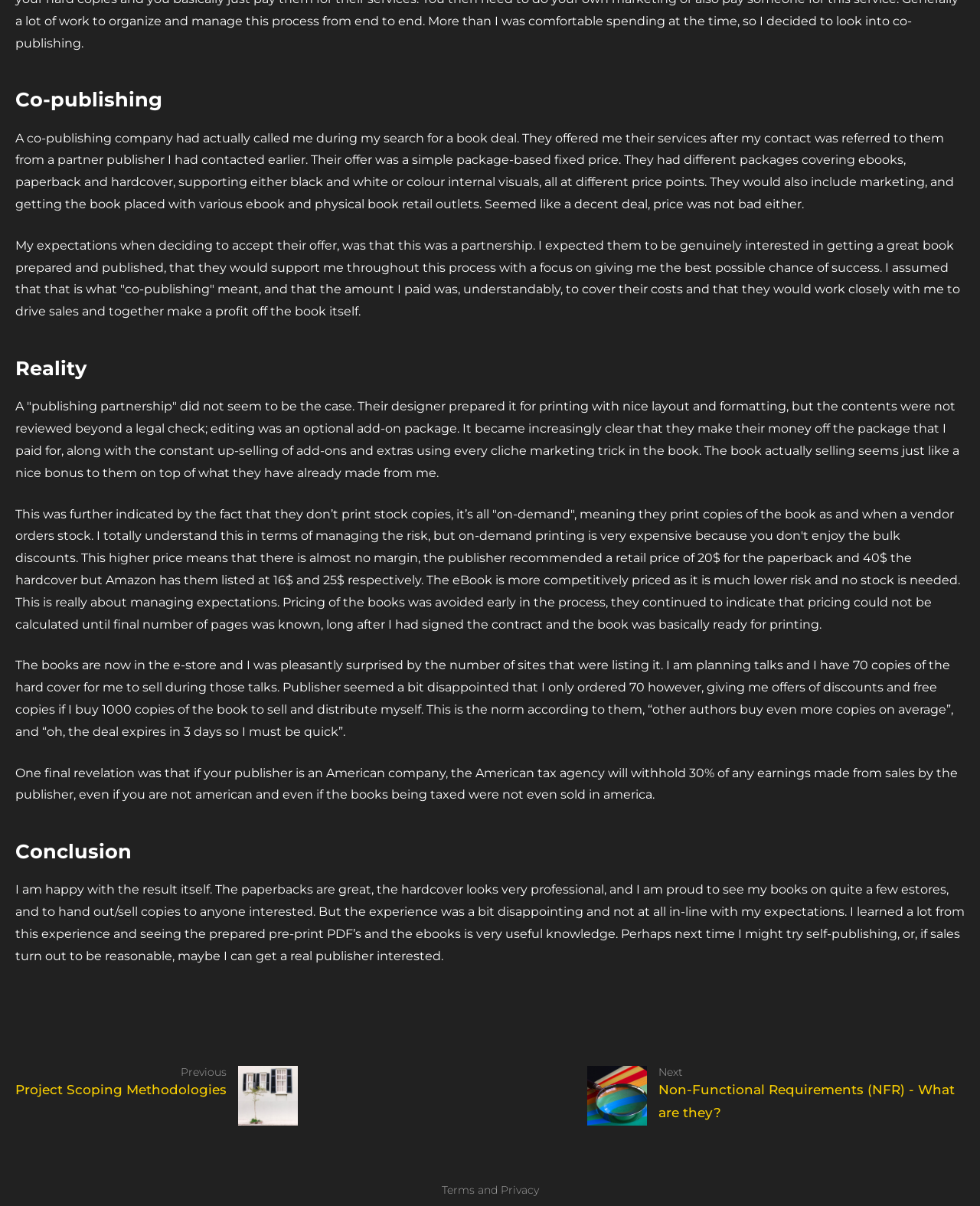Provide the bounding box coordinates of the UI element that matches the description: "Legal information".

None